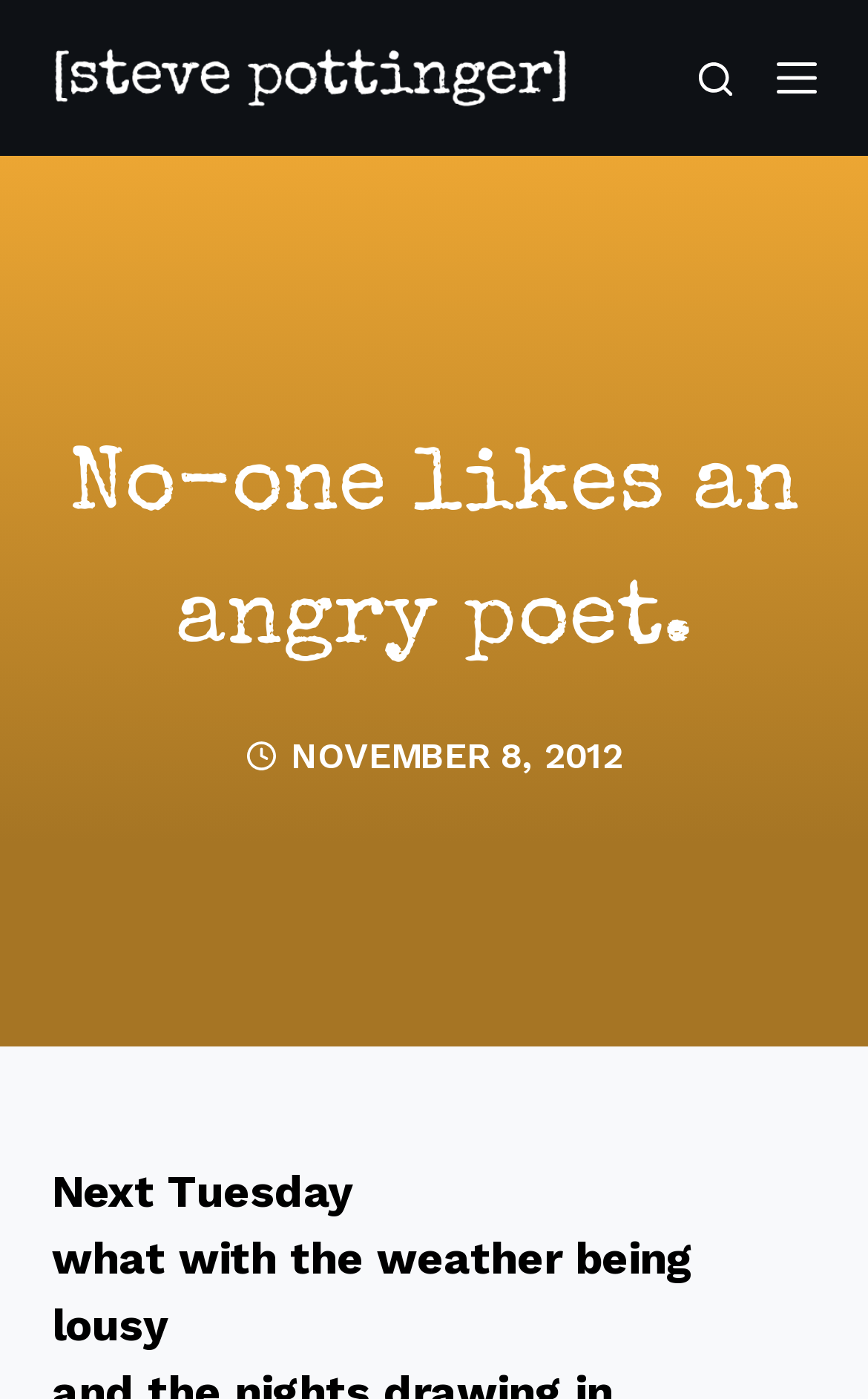Give a succinct answer to this question in a single word or phrase: 
How many buttons are located at the top of the webpage?

2